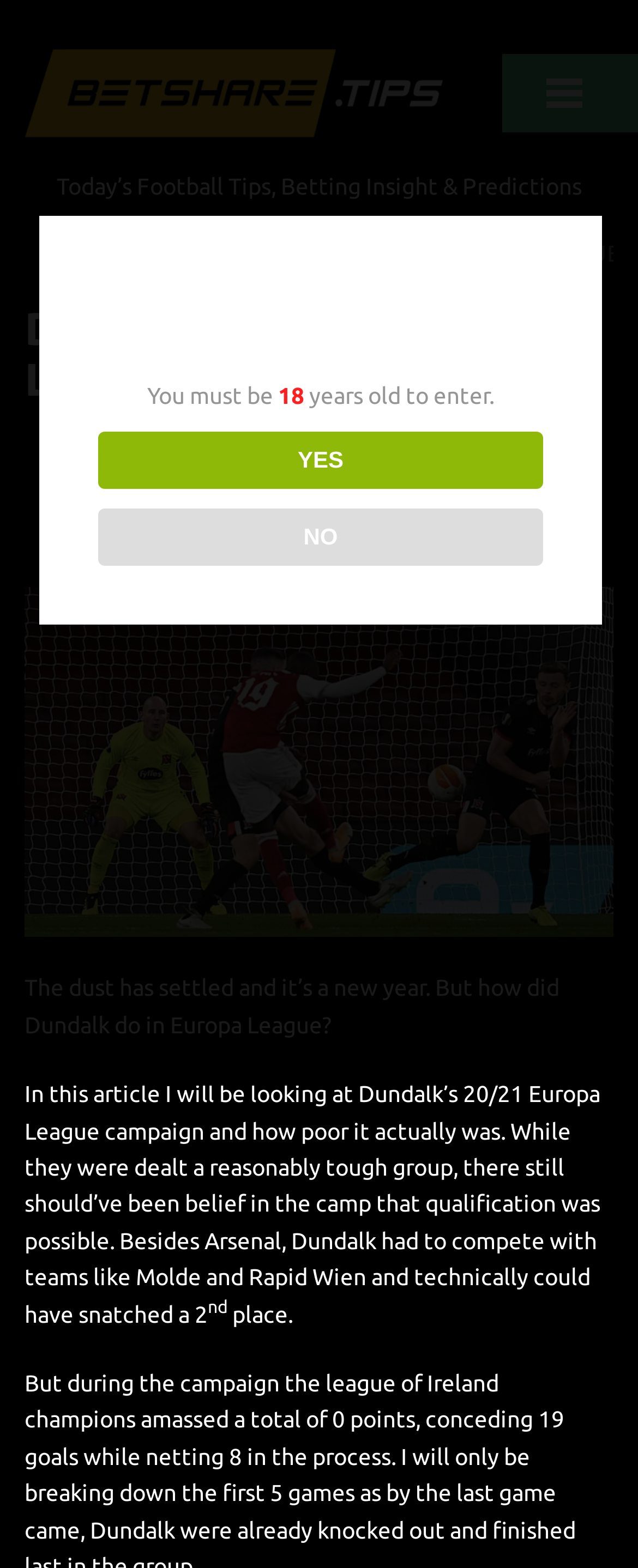Using the description "Editors Corner", locate and provide the bounding box of the UI element.

[0.308, 0.292, 0.513, 0.306]